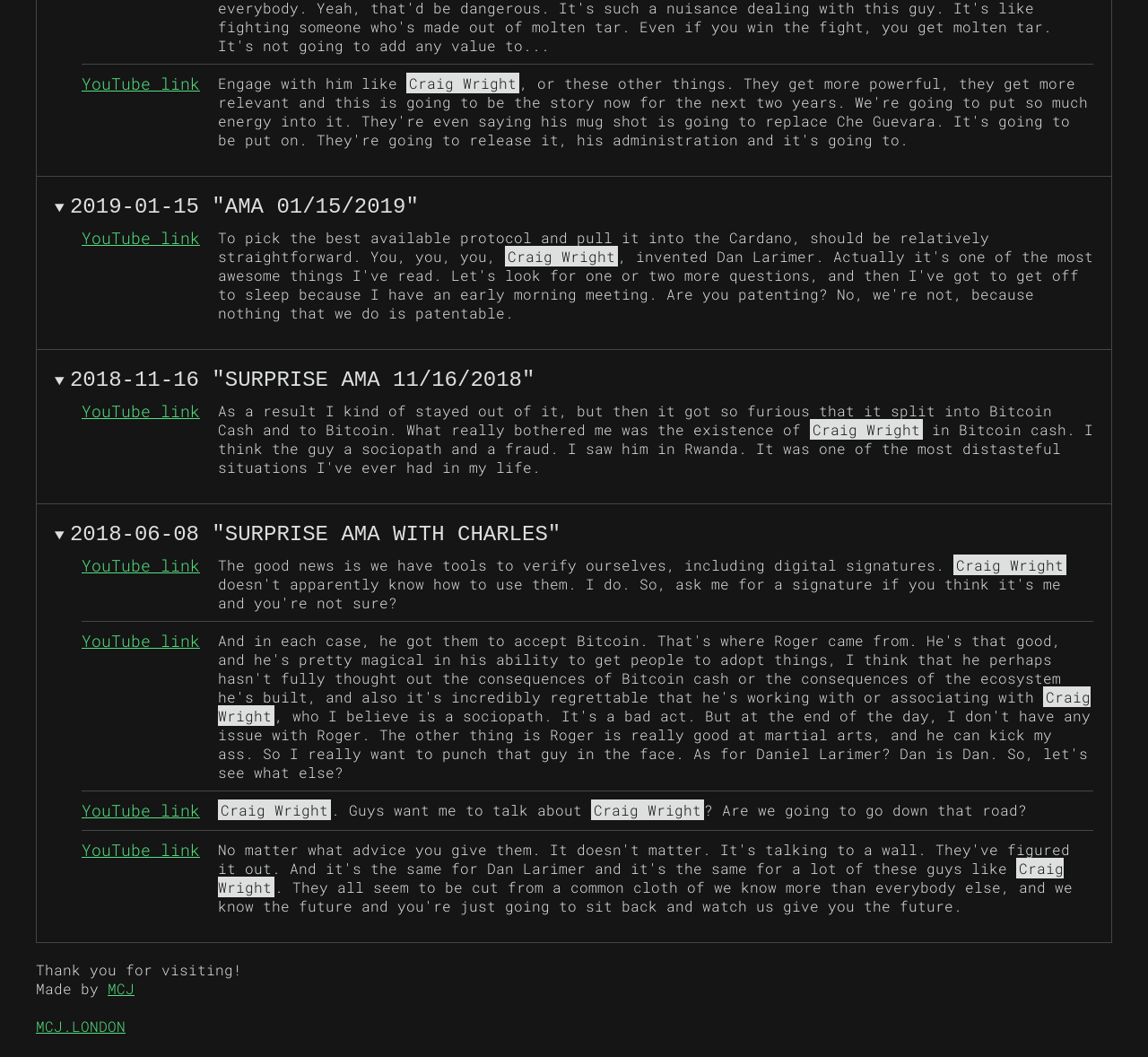Bounding box coordinates are specified in the format (top-left x, top-left y, bottom-right x, bottom-right y). All values are floating point numbers bounded between 0 and 1. Please provide the bounding box coordinate of the region this sentence describes: YouTube link

[0.071, 0.217, 0.174, 0.237]